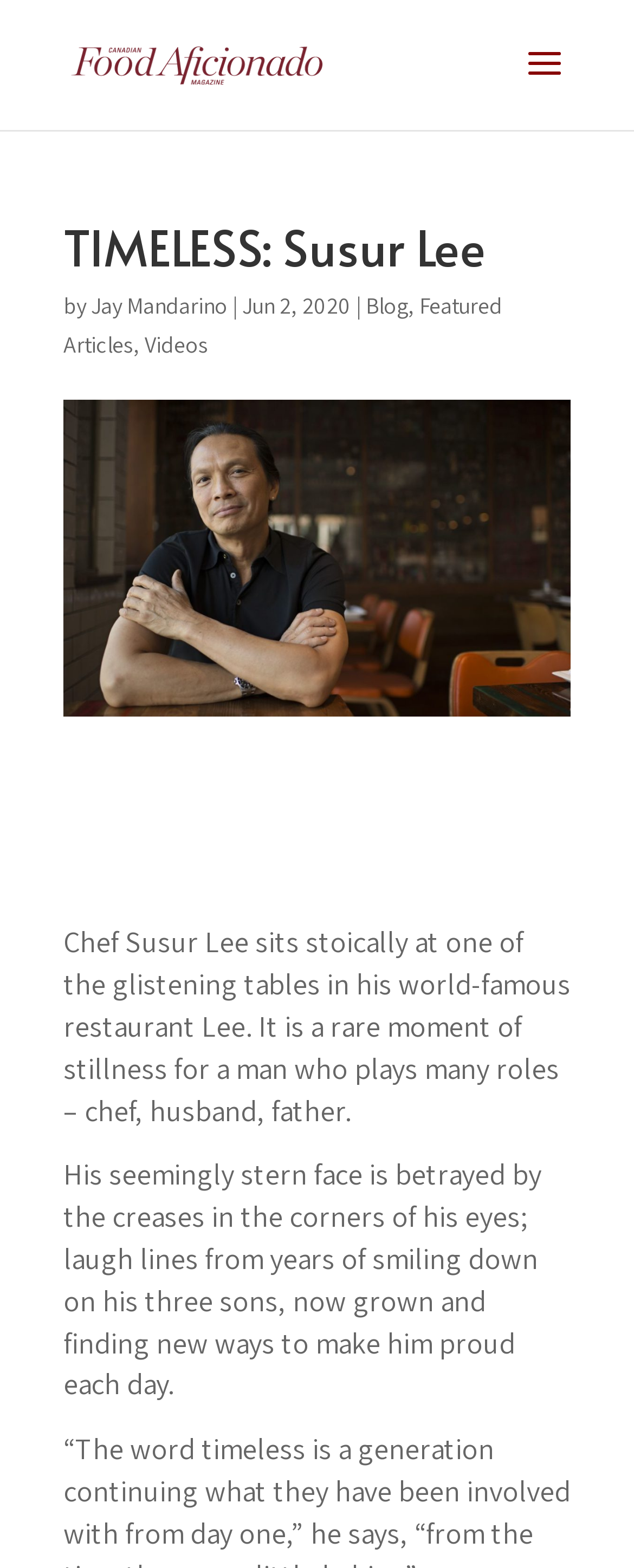Articulate a complete and detailed caption of the webpage elements.

The webpage is about Susur Lee, a Canadian food aficionado, and features a prominent image of him at the top. Below the image, there is a heading that reads "TIMELESS: Susur Lee" followed by a byline "by Jay Mandarino" and a date "Jun 2, 2020". To the right of the byline, there are three links: "Blog", "Featured Articles", and "Videos".

Above the heading, there is a search bar that spans almost the entire width of the page. On the top-left corner, there is a link to "Canadian Food Aficionado" accompanied by a small image.

The main content of the page is a two-paragraph article about Susur Lee. The first paragraph describes him sitting in his restaurant, highlighting his multiple roles as a chef, husband, and father. The second paragraph focuses on his facial expressions, revealing his warm personality through laugh lines from years of smiling at his three grown sons.

Overall, the webpage has a clean layout, with a clear hierarchy of elements and ample whitespace, making it easy to navigate and read.